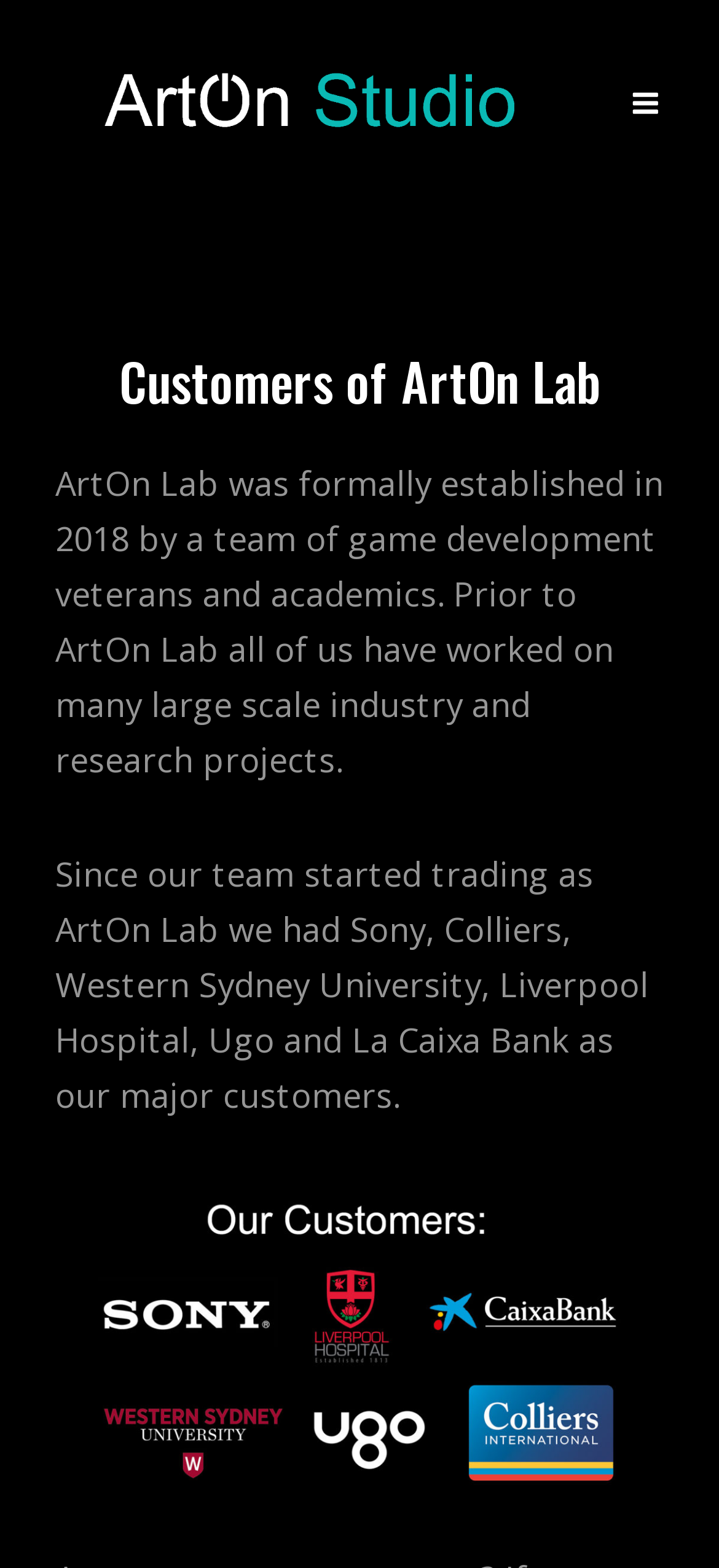Provide the bounding box coordinates for the UI element that is described as: "alt="ArtOn Studio"".

[0.077, 0.025, 0.718, 0.104]